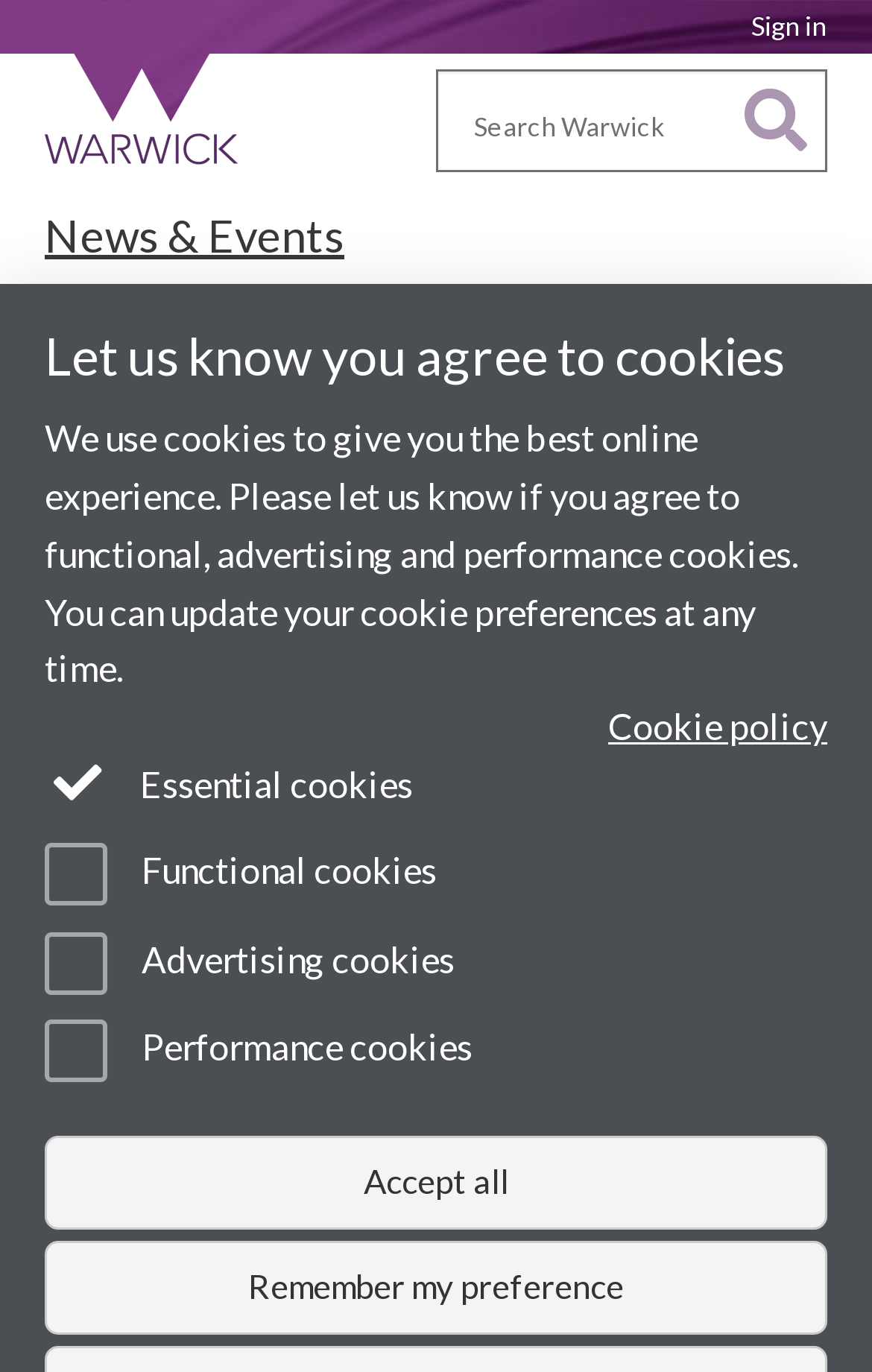Please identify the bounding box coordinates of the area that needs to be clicked to fulfill the following instruction: "View Professor Rosemary Collier's profile."

[0.451, 0.542, 0.931, 0.569]